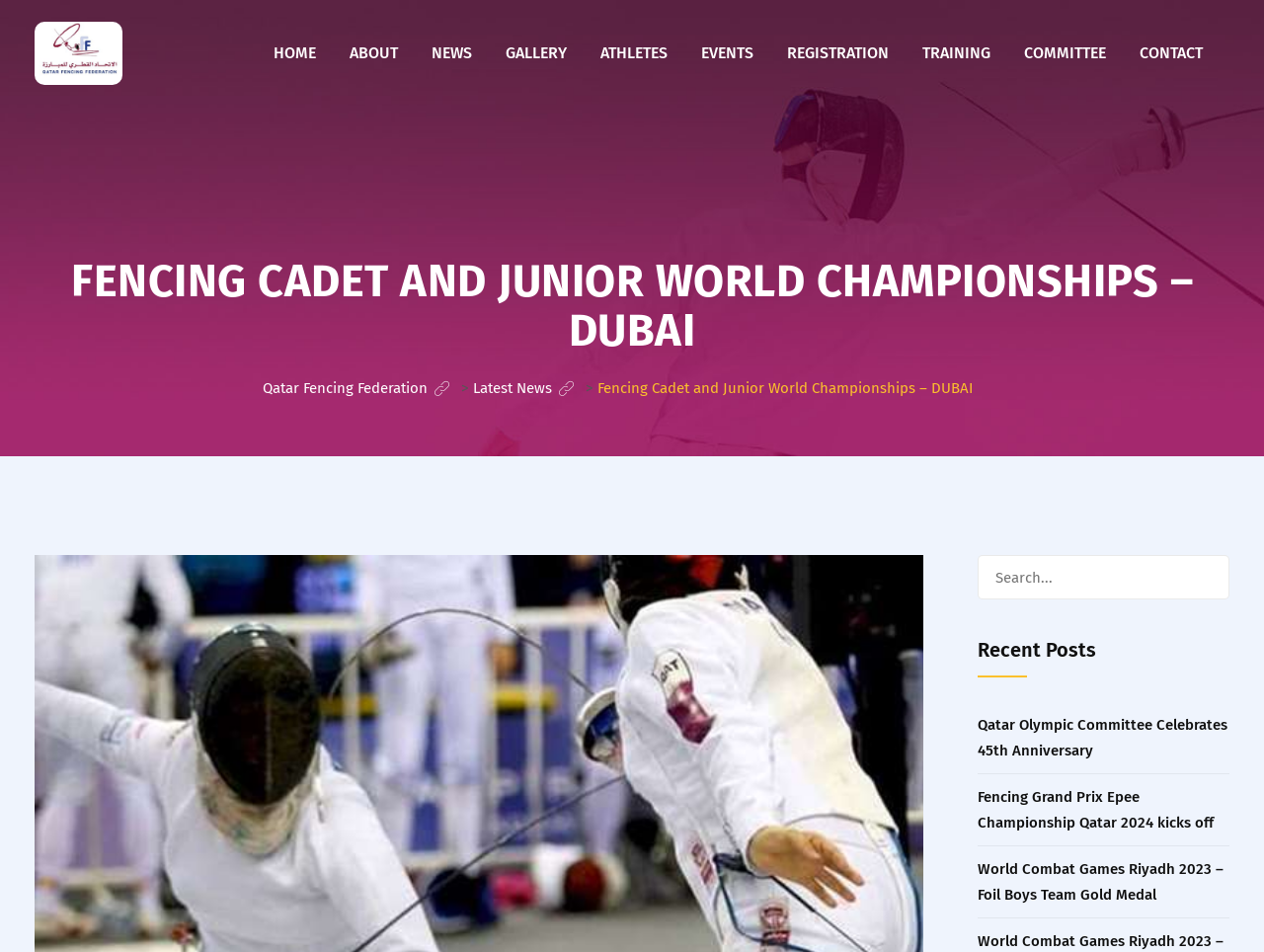What is the type of event mentioned on the webpage? Observe the screenshot and provide a one-word or short phrase answer.

Fencing championships